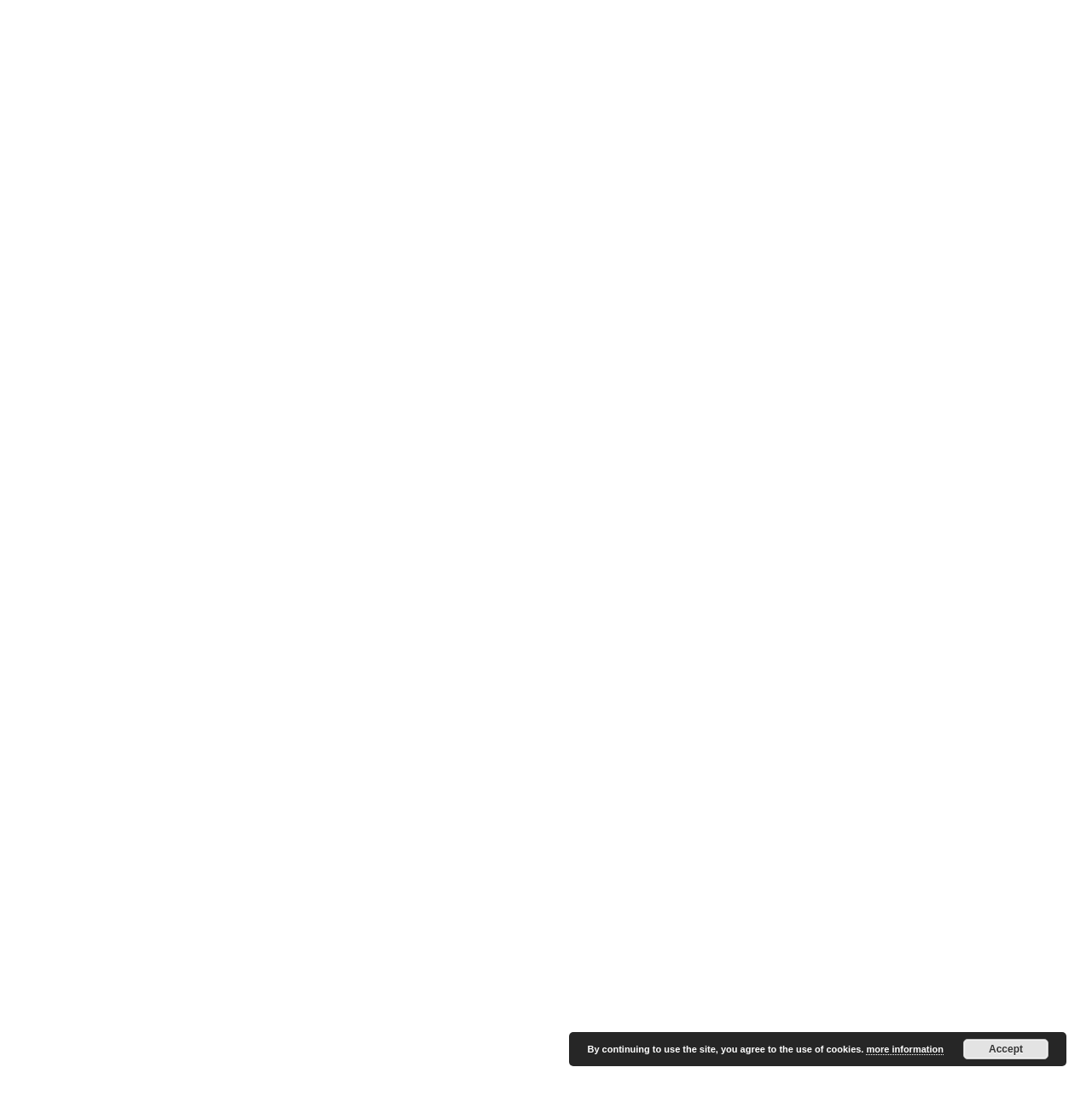What is the email address for enquiries?
Please look at the screenshot and answer using one word or phrase.

hello@helterskelterstudios.com